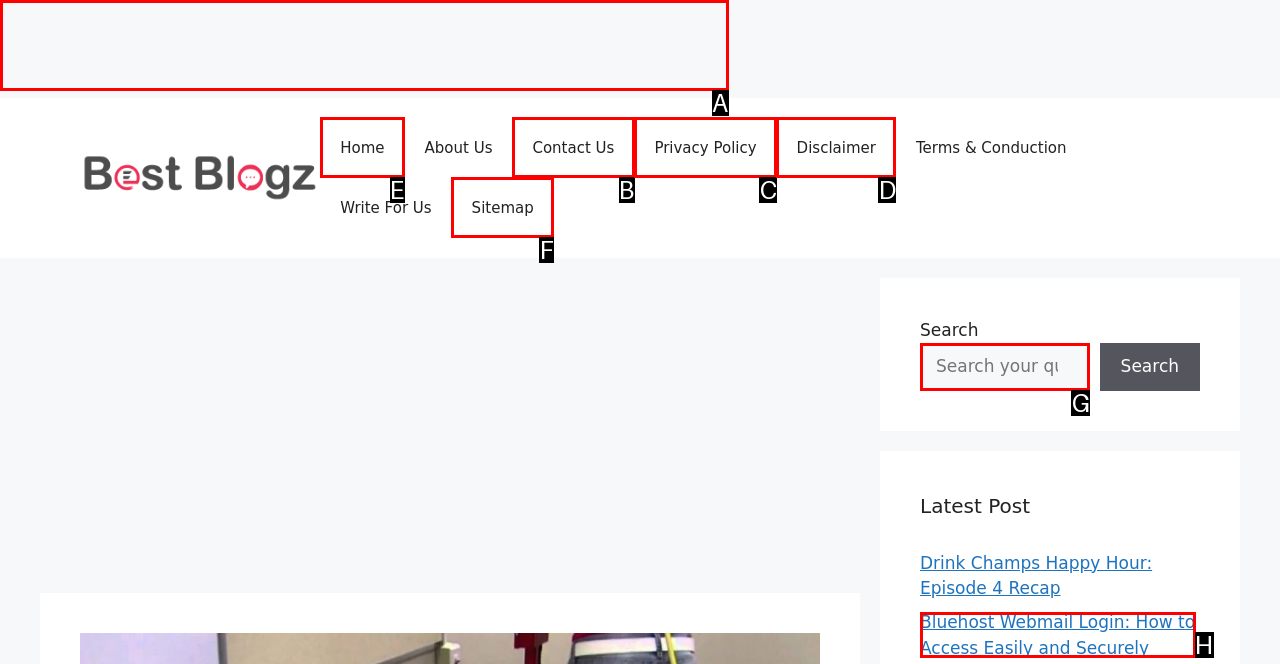Given the instruction: Click on the Home link, which HTML element should you click on?
Answer with the letter that corresponds to the correct option from the choices available.

E